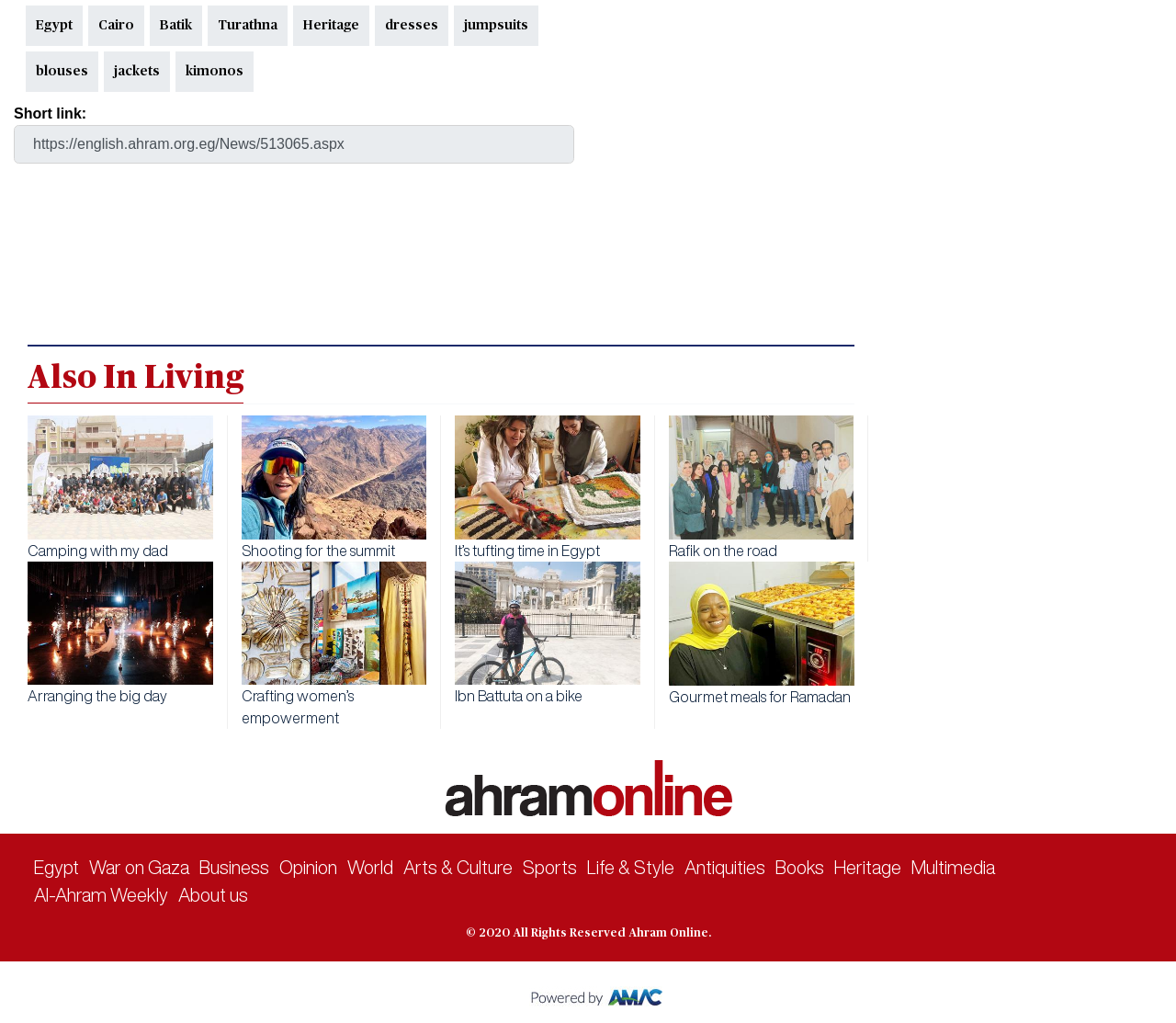Please find the bounding box coordinates of the clickable region needed to complete the following instruction: "Enter a URL in the short link textbox". The bounding box coordinates must consist of four float numbers between 0 and 1, i.e., [left, top, right, bottom].

[0.012, 0.122, 0.488, 0.16]